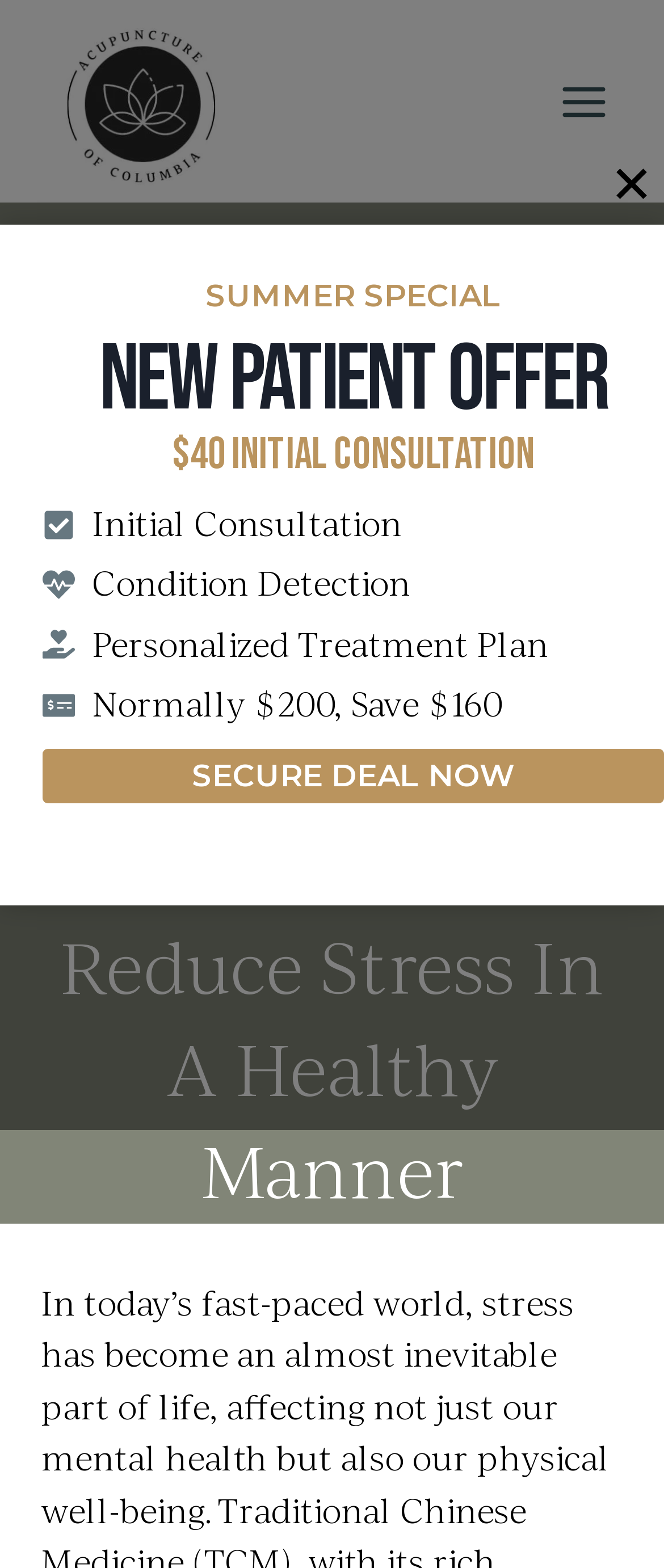What is the call-to-action for the new patient offer?
Examine the webpage screenshot and provide an in-depth answer to the question.

I found the answer by examining the link element with the text 'SECURE DEAL NOW' which is located within the generic element describing the new patient offer, indicating that it is the call-to-action for securing the deal.